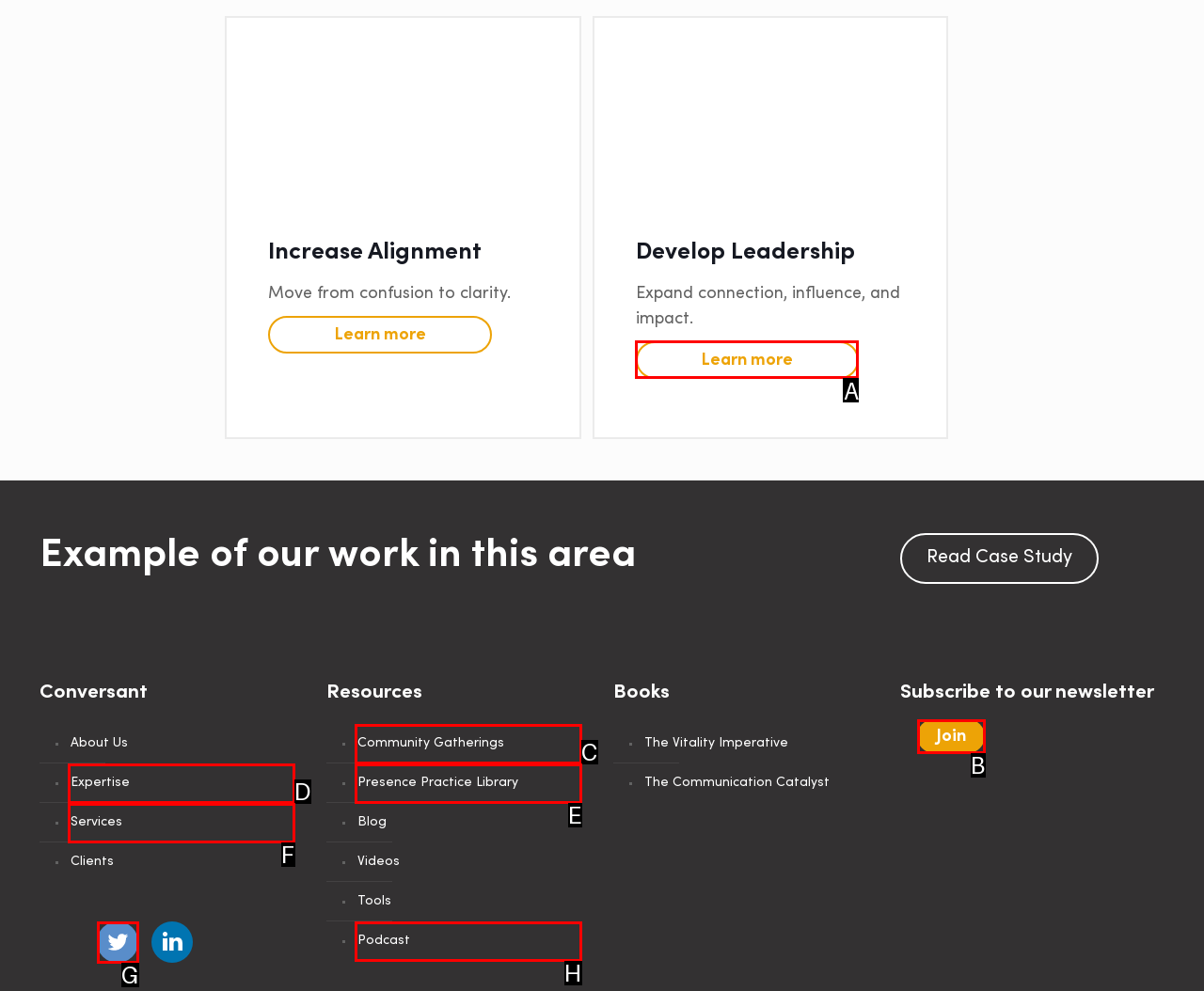Which letter corresponds to the correct option to complete the task: Learn more about developing leadership?
Answer with the letter of the chosen UI element.

A